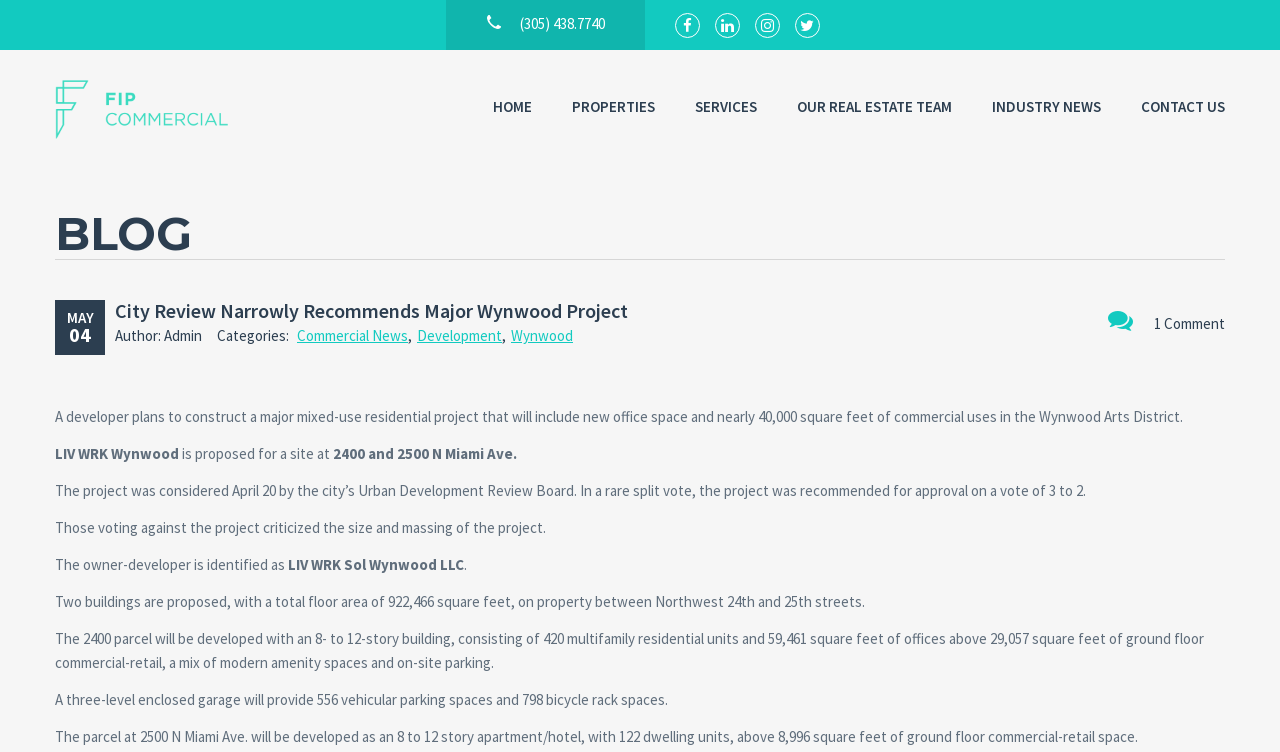How many multifamily residential units are proposed in the 2400 parcel?
Using the information from the image, give a concise answer in one word or a short phrase.

420